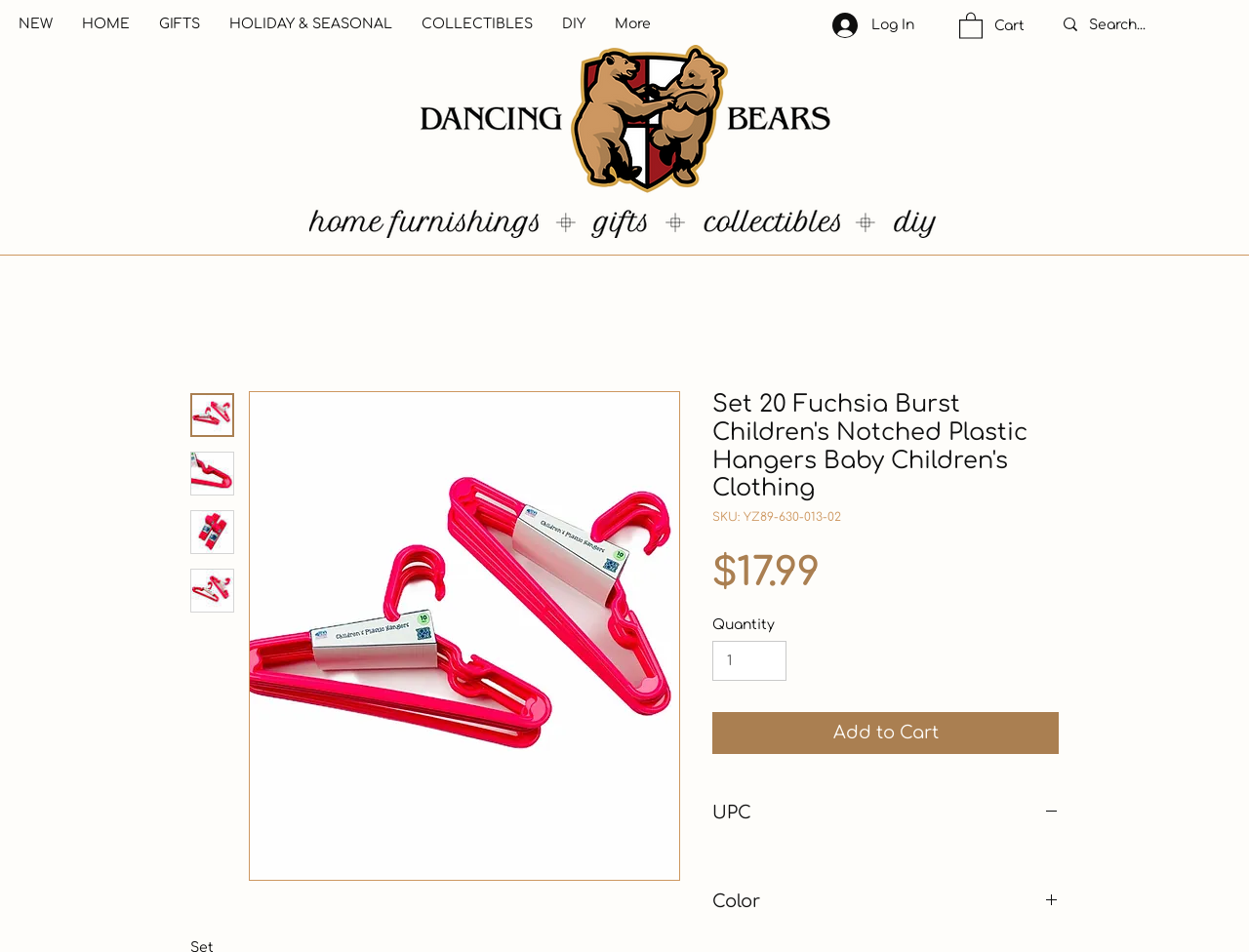Please locate the bounding box coordinates of the region I need to click to follow this instruction: "Click the 'Log In' button".

[0.655, 0.007, 0.743, 0.046]